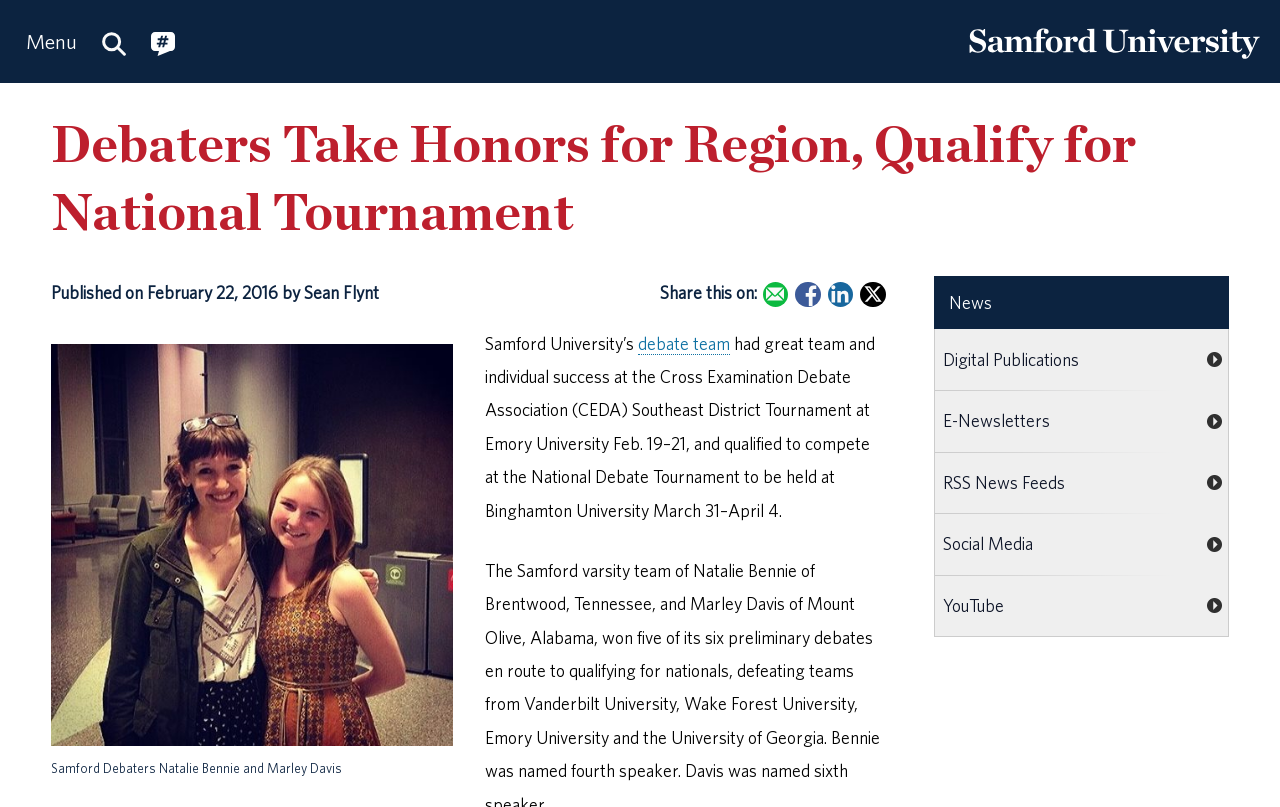Provide the bounding box coordinates of the UI element this sentence describes: "Menu".

[0.012, 0.0, 0.068, 0.103]